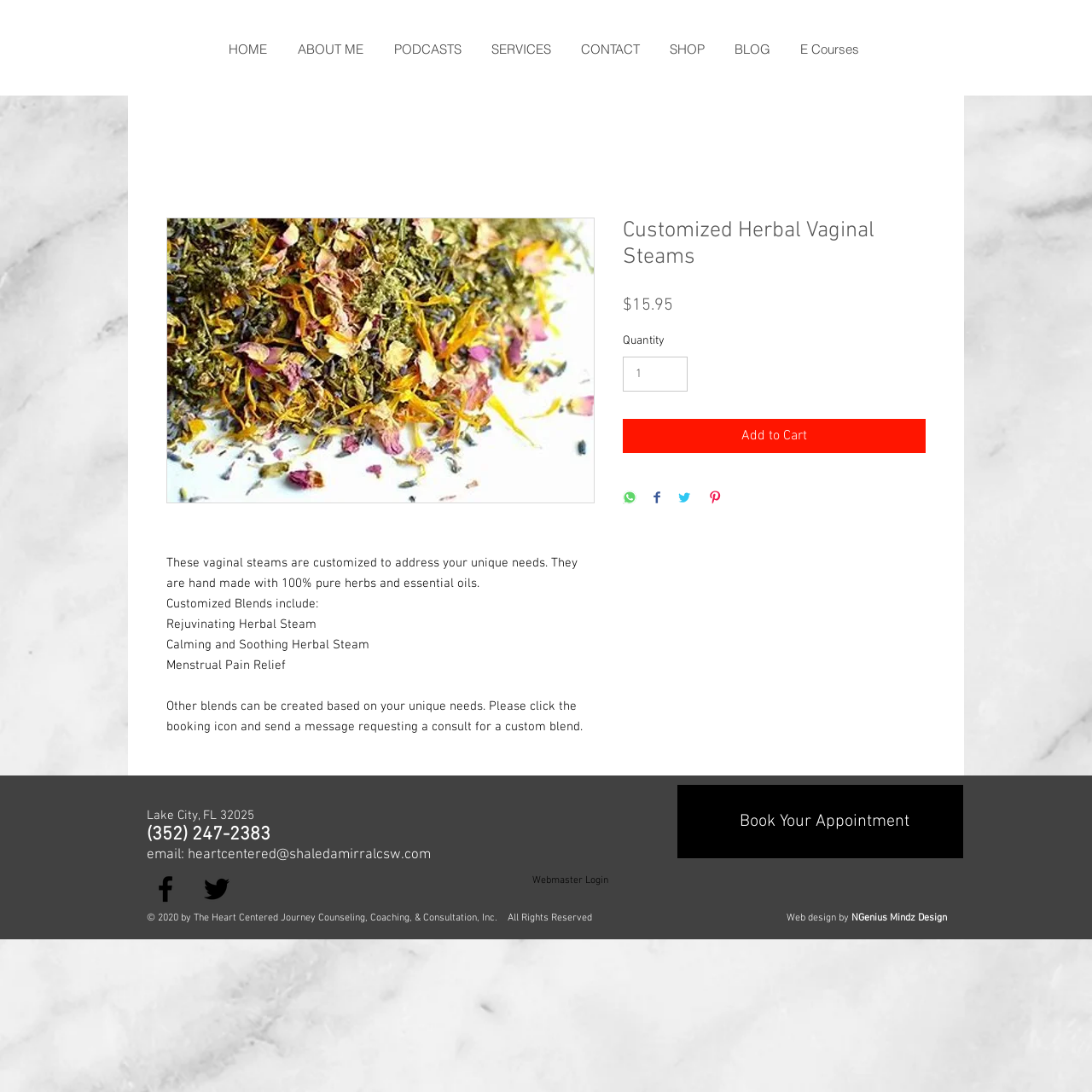Refer to the screenshot and give an in-depth answer to this question: What is the location of the business?

The location of the business is mentioned at the bottom of the webpage as Lake City, FL 32025, along with the phone number and email address.